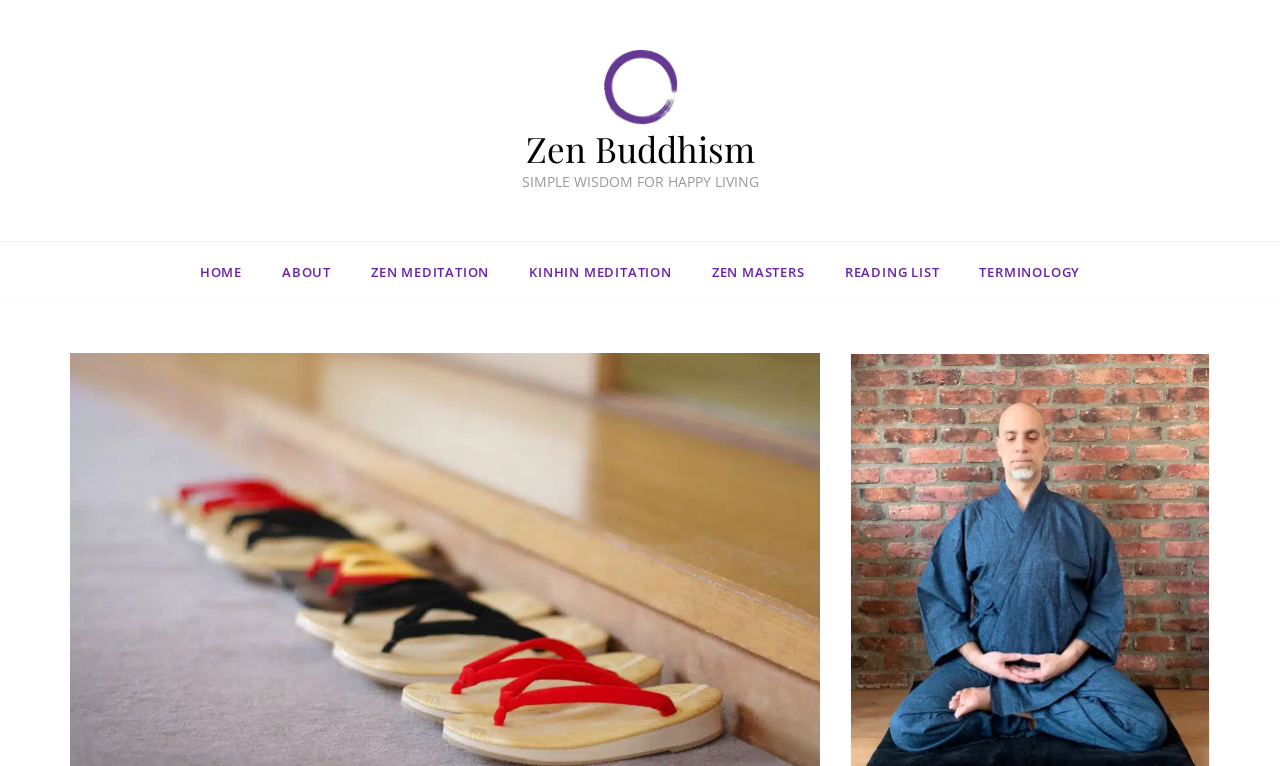What is the text above the top navigation bar?
Please look at the screenshot and answer in one word or a short phrase.

SIMPLE WISDOM FOR HAPPY LIVING